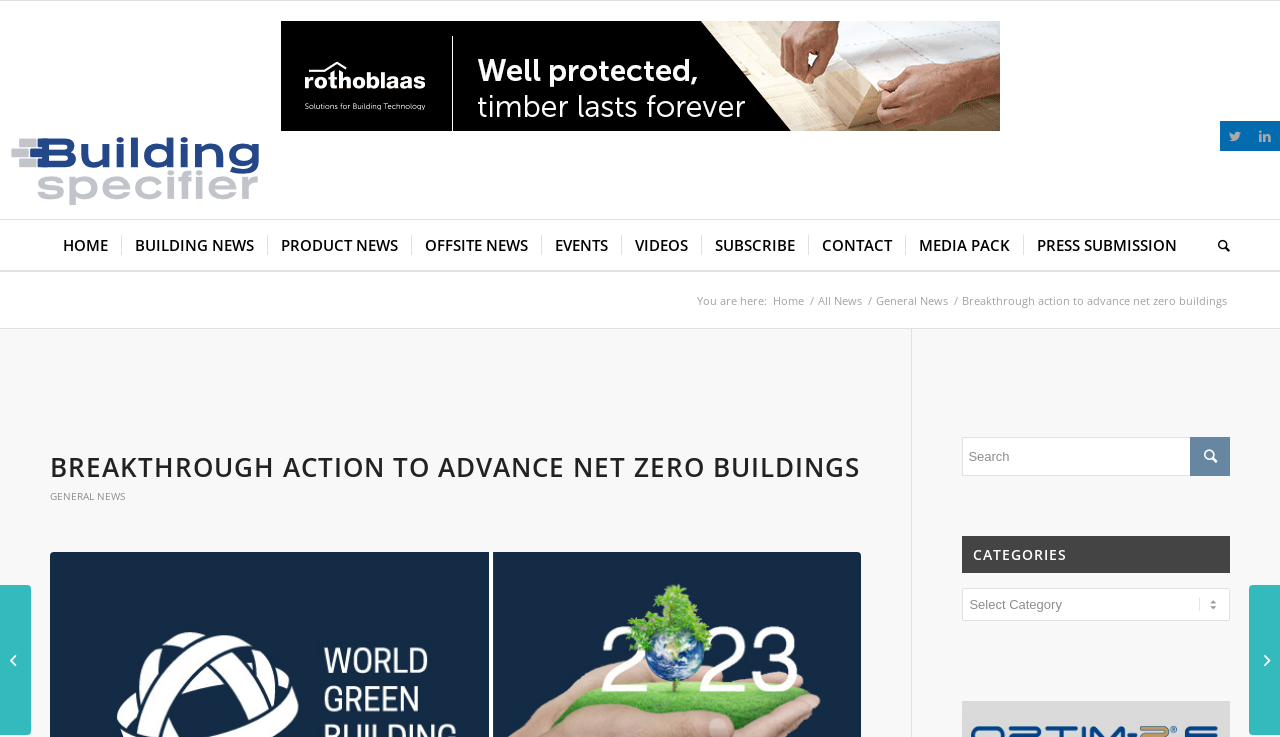Identify the bounding box for the given UI element using the description provided. Coordinates should be in the format (top-left x, top-left y, bottom-right x, bottom-right y) and must be between 0 and 1. Here is the description: value=""

[0.93, 0.593, 0.961, 0.646]